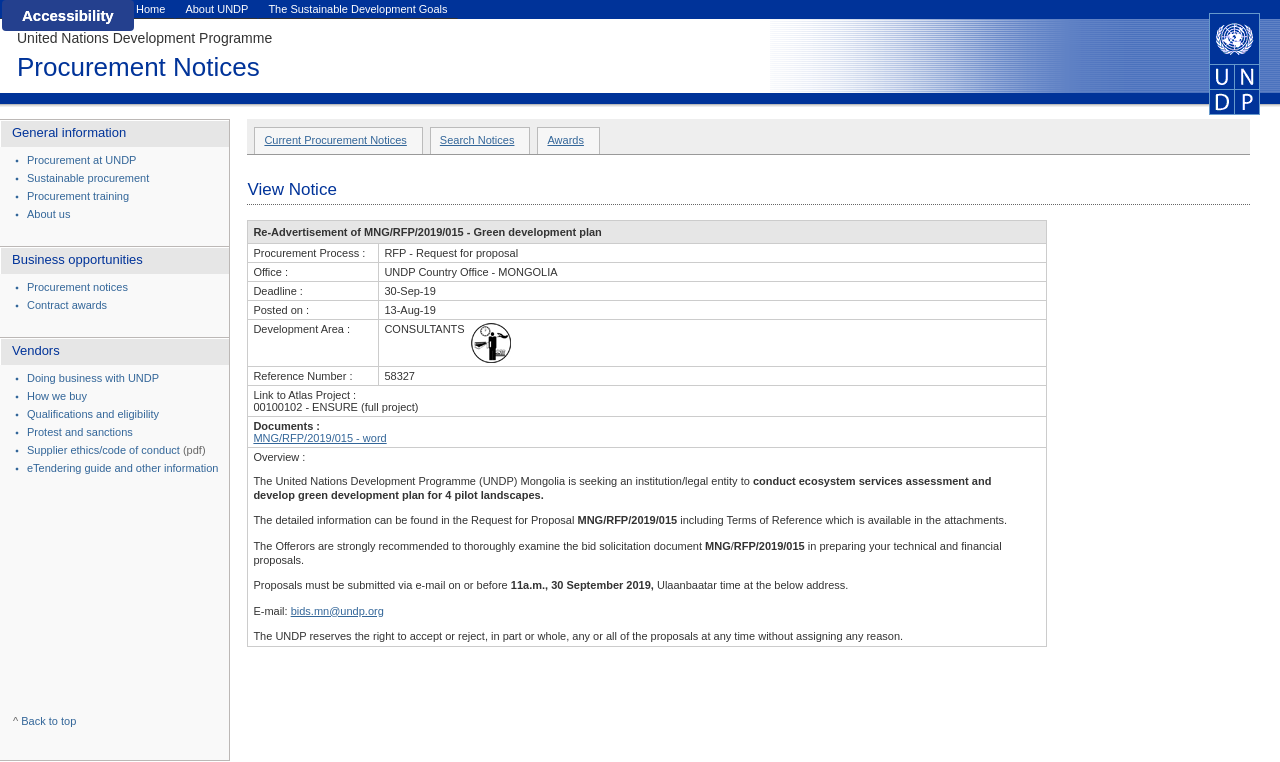Respond to the following query with just one word or a short phrase: 
What is the purpose of the accessibility links?

To make website accessible to screen reader